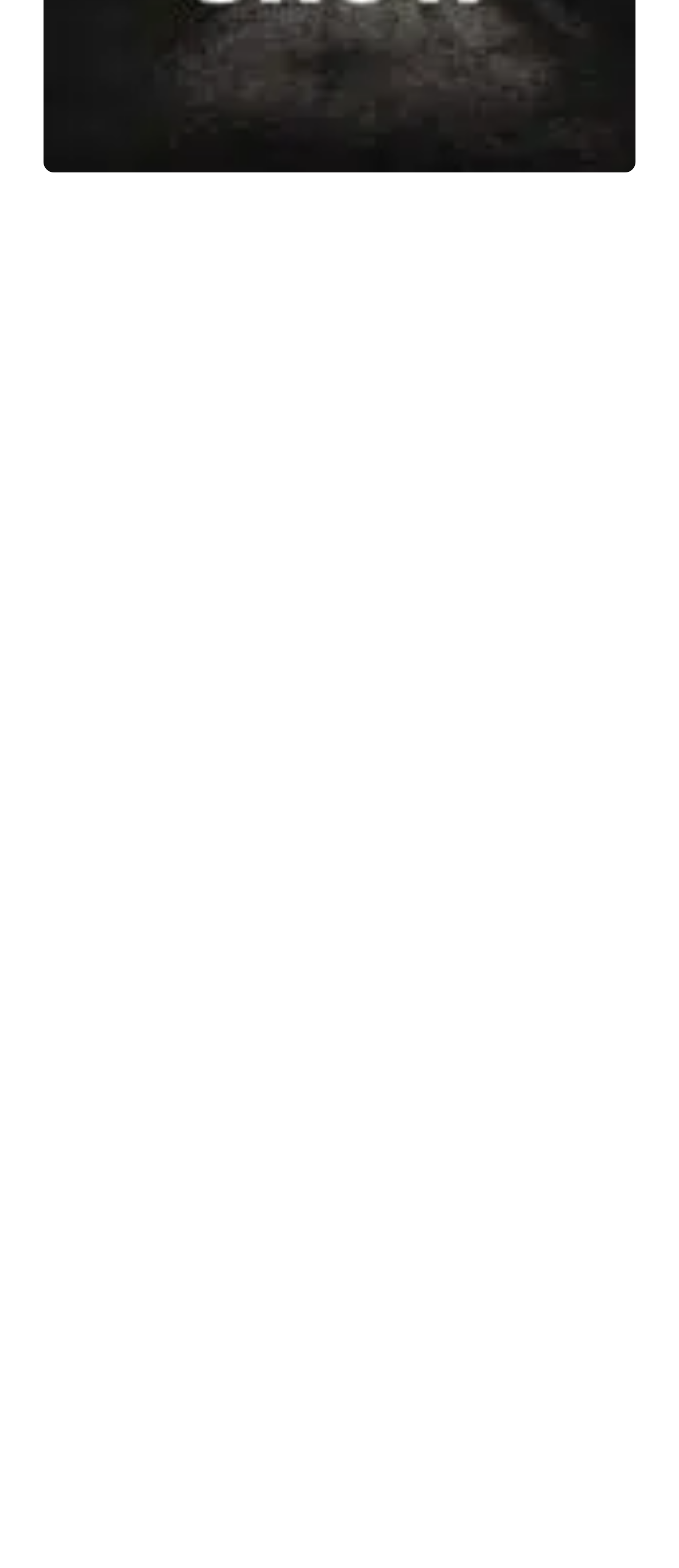Find the bounding box coordinates of the clickable area that will achieve the following instruction: "Click on Sanding link".

[0.0, 0.209, 0.5, 0.486]